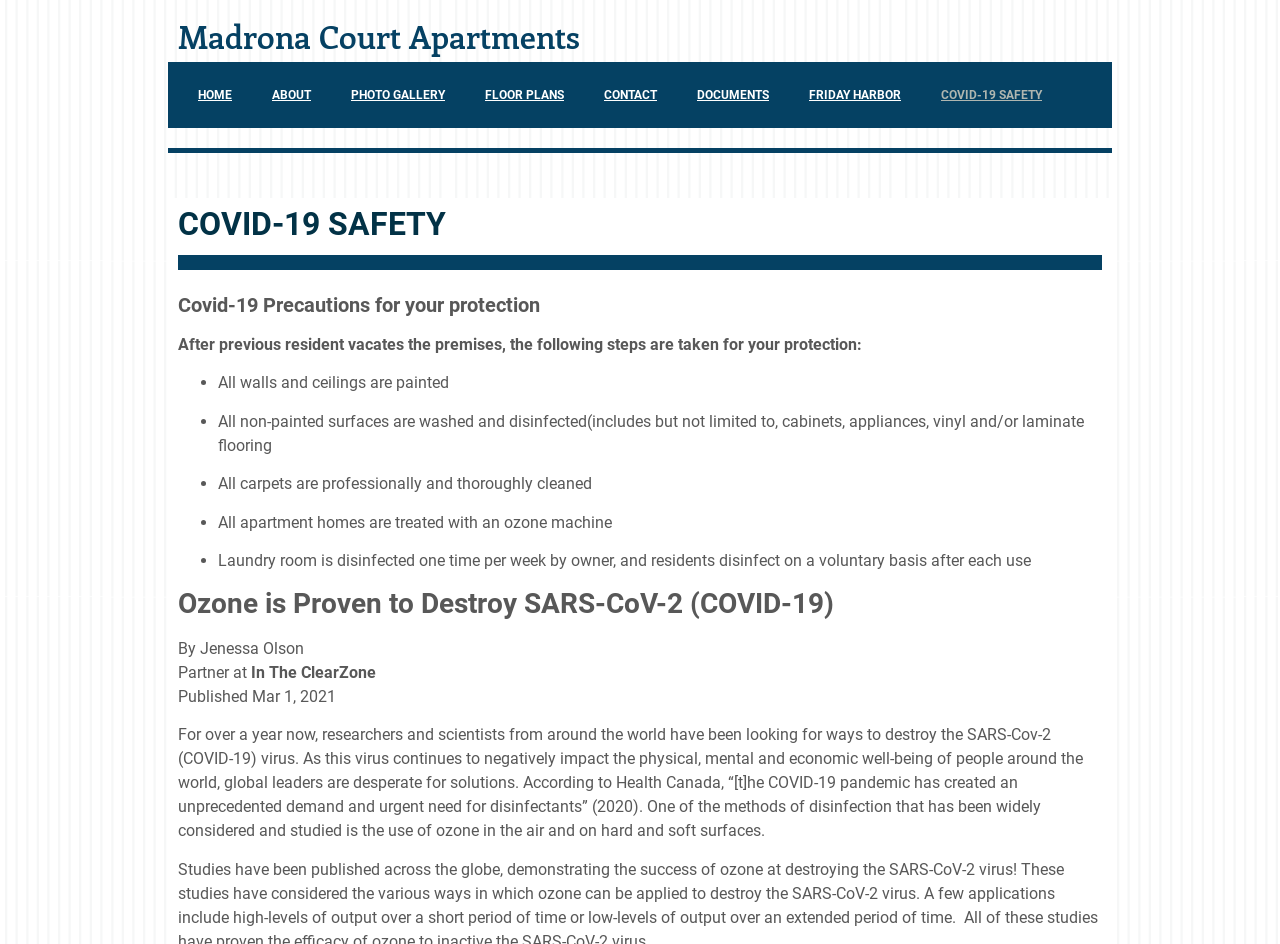Create a detailed narrative of the webpage’s visual and textual elements.

The webpage is about COVID-19 safety measures at Madrona Court Apartments. At the top, there is a heading with the apartment complex's name, followed by a navigation menu with links to different sections, including "HOME", "ABOUT", "PHOTO GALLERY", "FLOOR PLANS", "CONTACT", "DOCUMENTS", "FRIDAY HARBOR", and "COVID-19 SAFETY".

Below the navigation menu, there is a heading that reads "COVID-19 SAFETY", followed by another heading that says "Covid-19 Precautions for your protection". A paragraph of text explains that after a previous resident vacates the premises, certain steps are taken for the protection of new residents.

The webpage then lists the precautions taken, which include painting all walls and ceilings, washing and disinfecting all non-painted surfaces, professionally cleaning all carpets, and treating all apartment homes with an ozone machine. Each of these precautions is marked with a bullet point.

Further down, there is a heading that reads "Ozone is Proven to Destroy SARS-CoV-2 (COVID-19)", followed by an article written by Jenessa Olson, a partner at In The ClearZone. The article discusses the use of ozone as a method of disinfection to destroy the SARS-Cov-2 virus, citing research and studies from around the world.